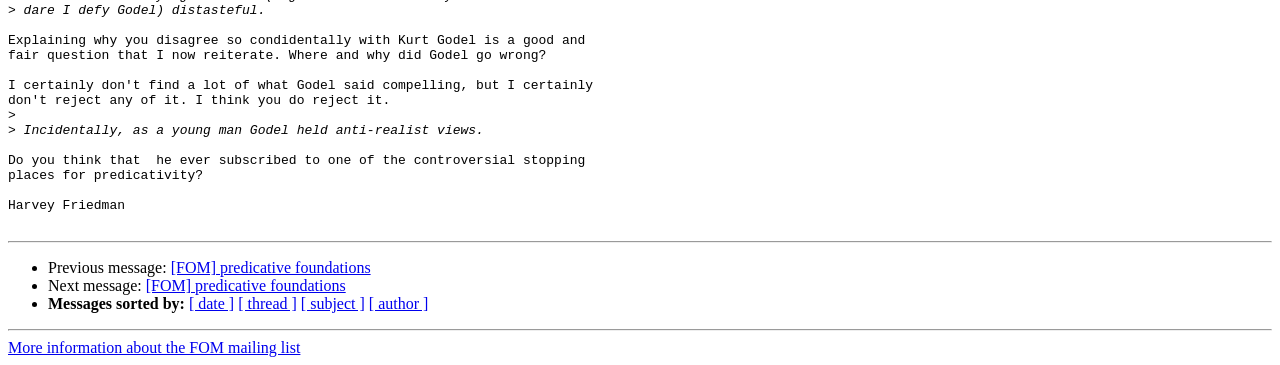What is the topic of the previous message?
Using the image as a reference, give an elaborate response to the question.

I determined the answer by looking at the link text '[FOM] predicative foundations' which is associated with the 'Previous message:' text.